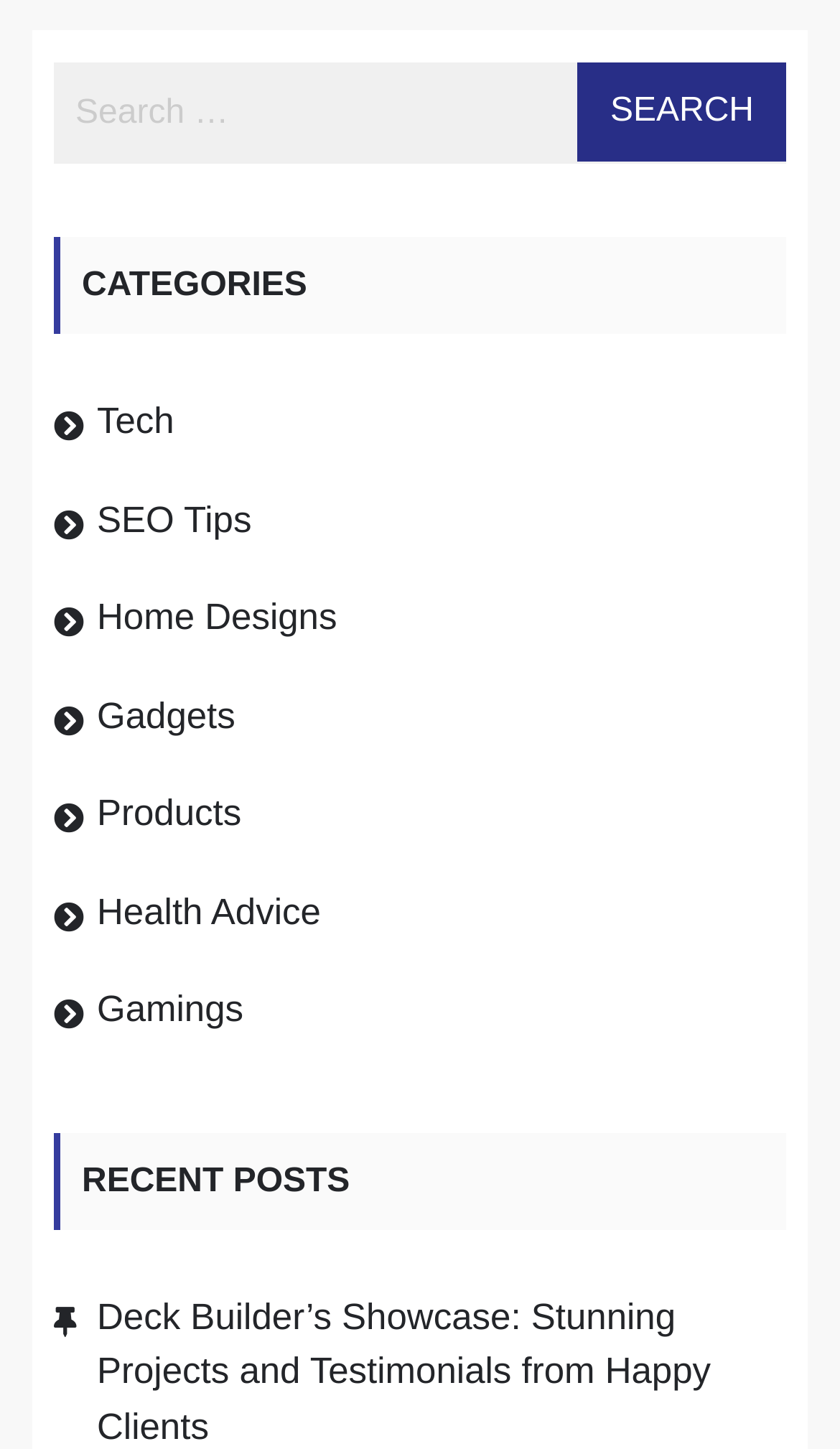Using the description: "Products", identify the bounding box of the corresponding UI element in the screenshot.

[0.115, 0.547, 0.287, 0.576]